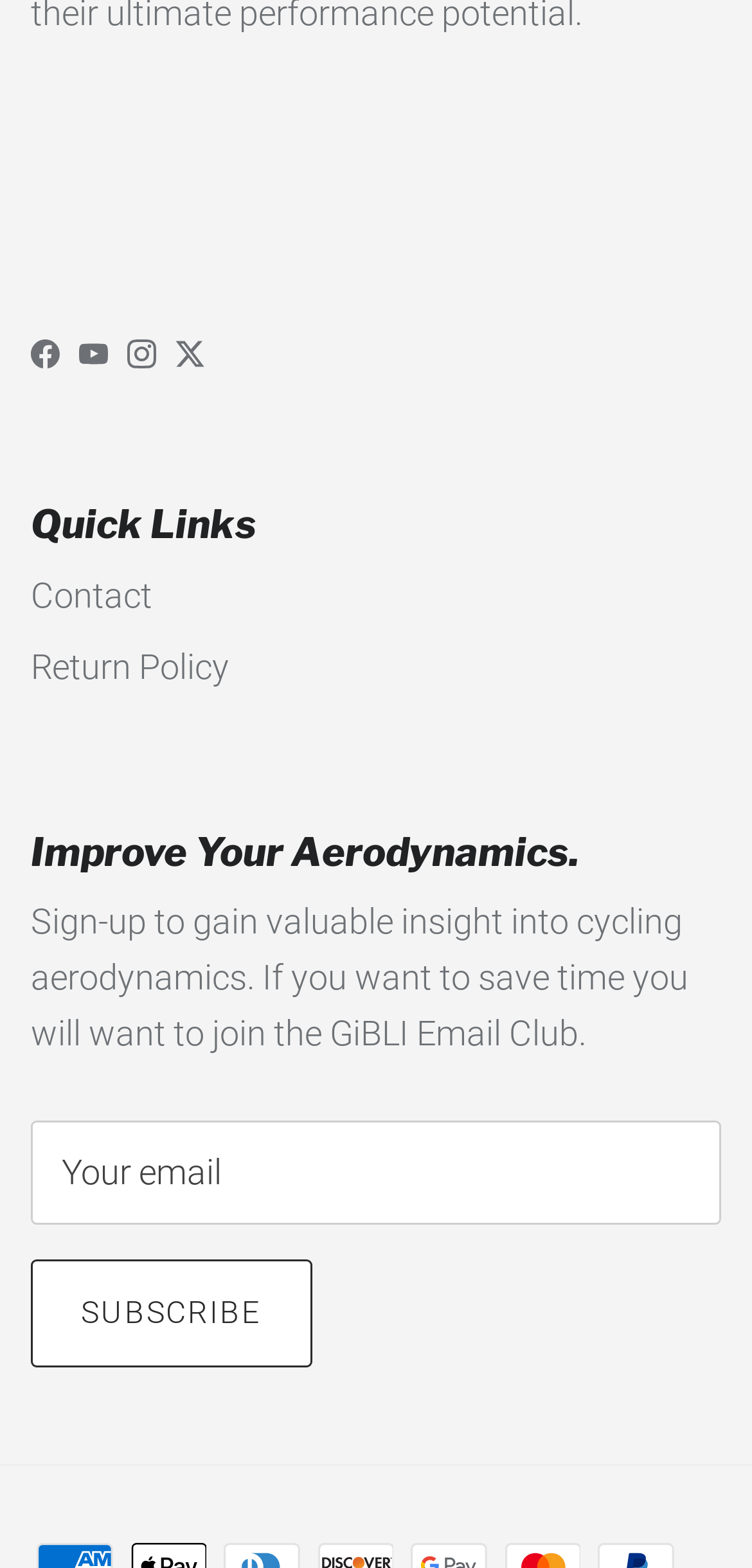What is the secondary navigation menu?
Based on the content of the image, thoroughly explain and answer the question.

The webpage has a navigation element with a static text 'Quick Links', which is the secondary navigation menu, containing links to 'Contact' and 'Return Policy'.